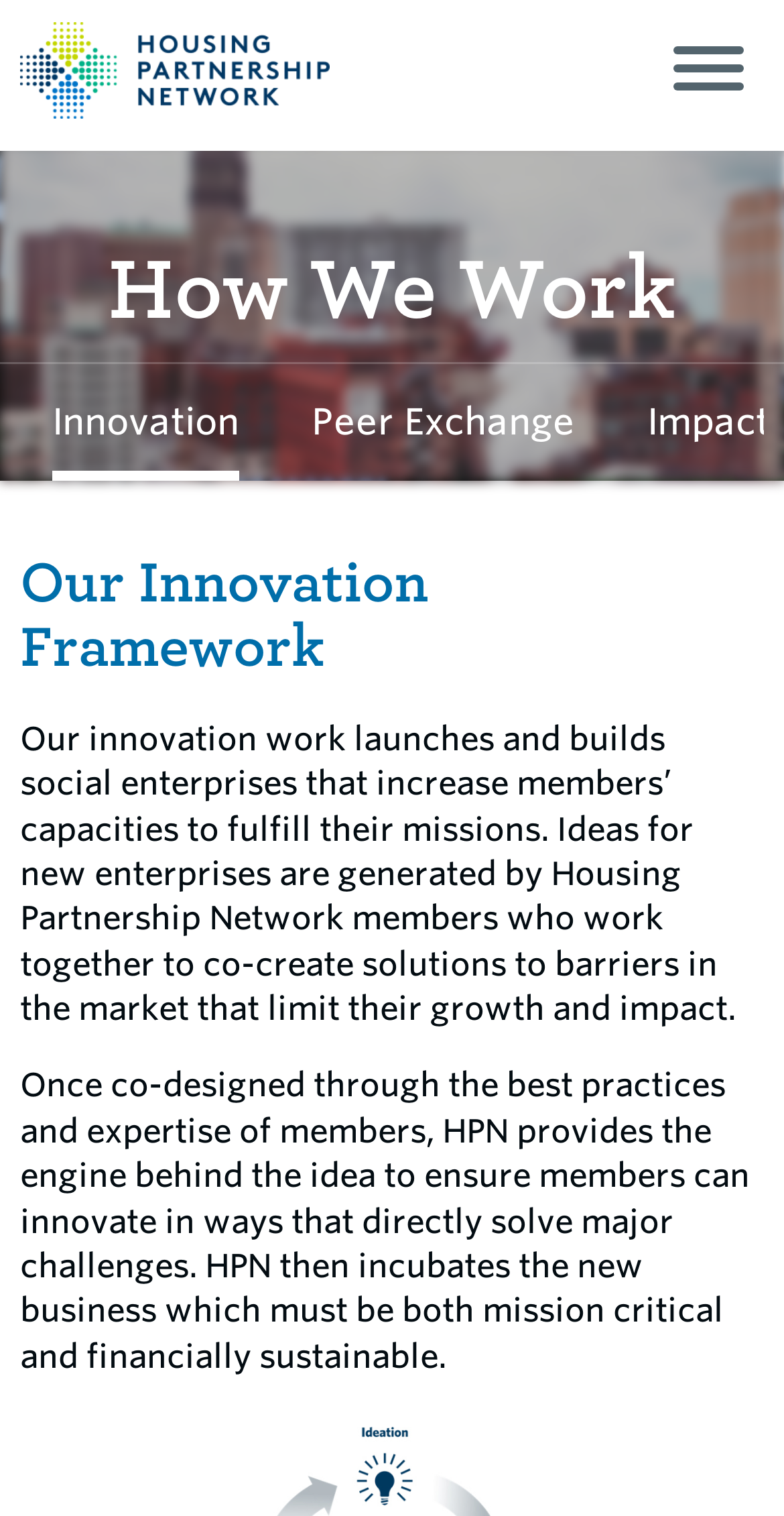What is the main focus of Housing Partnership Network?
Using the information from the image, answer the question thoroughly.

Based on the webpage, the main focus of Housing Partnership Network is innovation, as indicated by the heading 'How We Work' and the description of their innovation framework, which launches and builds social enterprises to increase members' capacities to fulfill their missions.